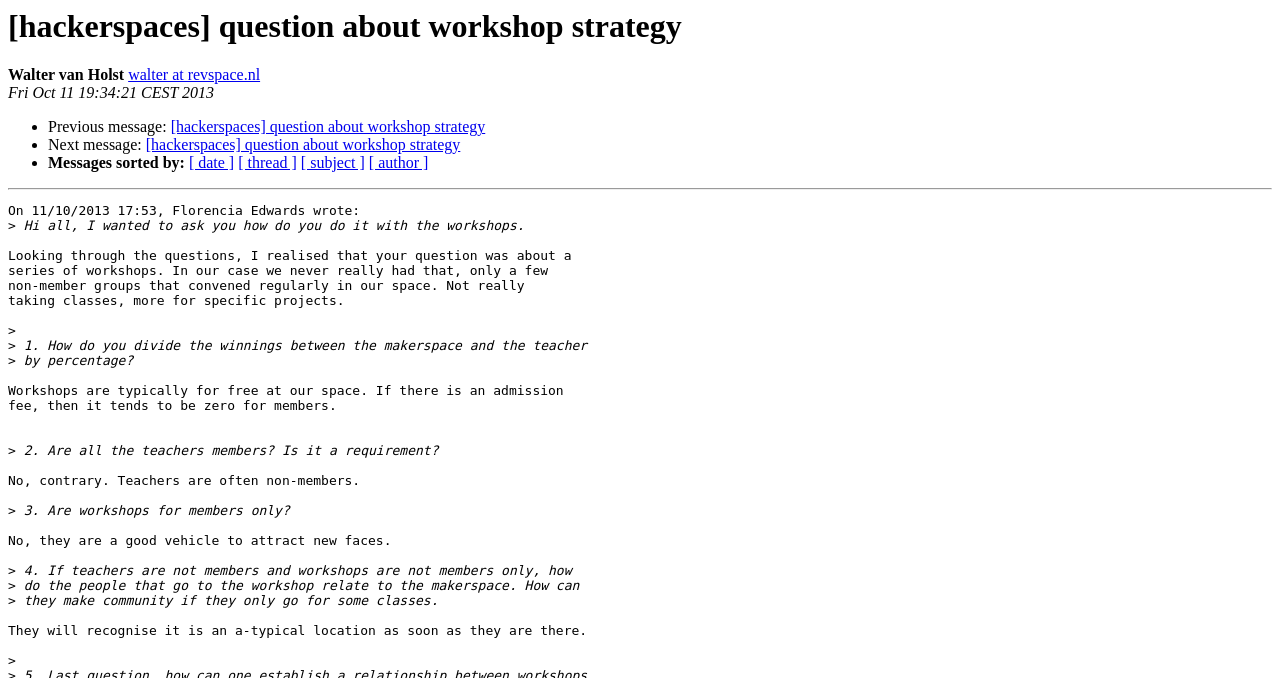What is unique about the location of the workshops?
Refer to the image and provide a thorough answer to the question.

The message suggests that the location of the workshops is unique, as the author mentions that people will recognize it as an a-typical location as soon as they are there, implying that the location is unusual or unconventional.